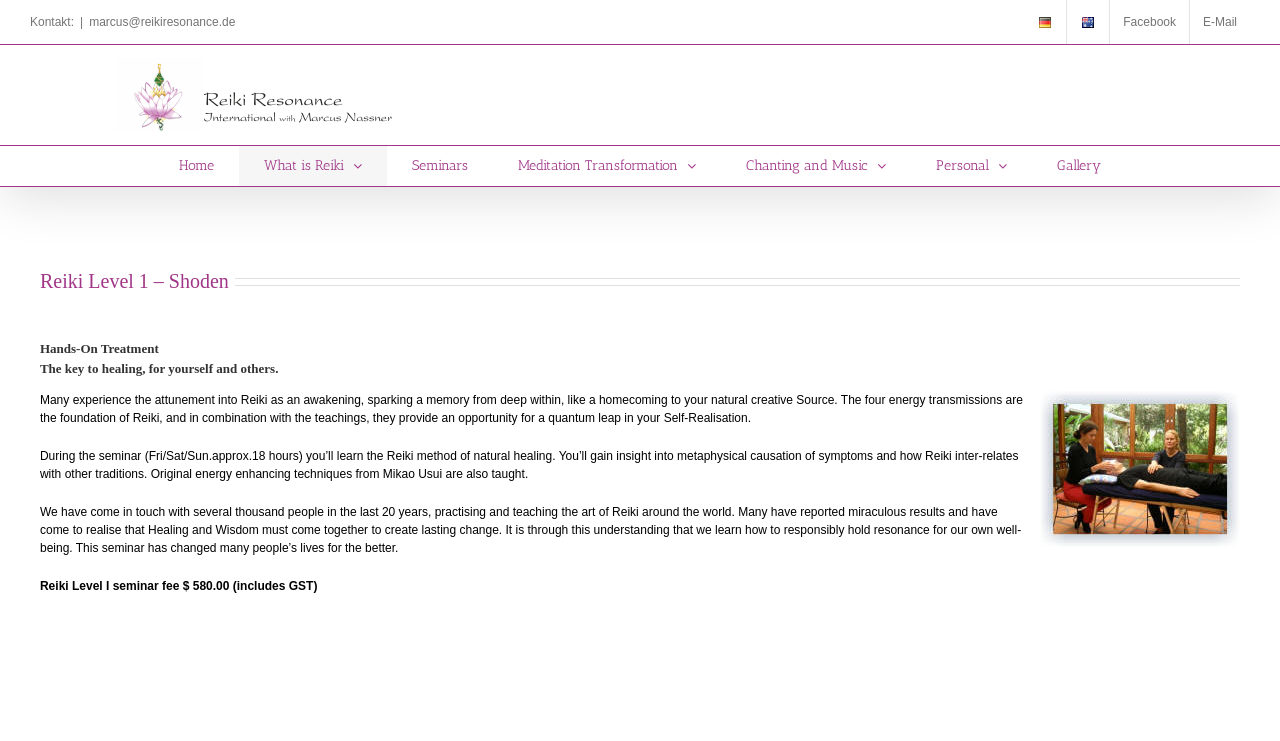Please identify the primary heading of the webpage and give its text content.

Reiki Level 1 – Shoden